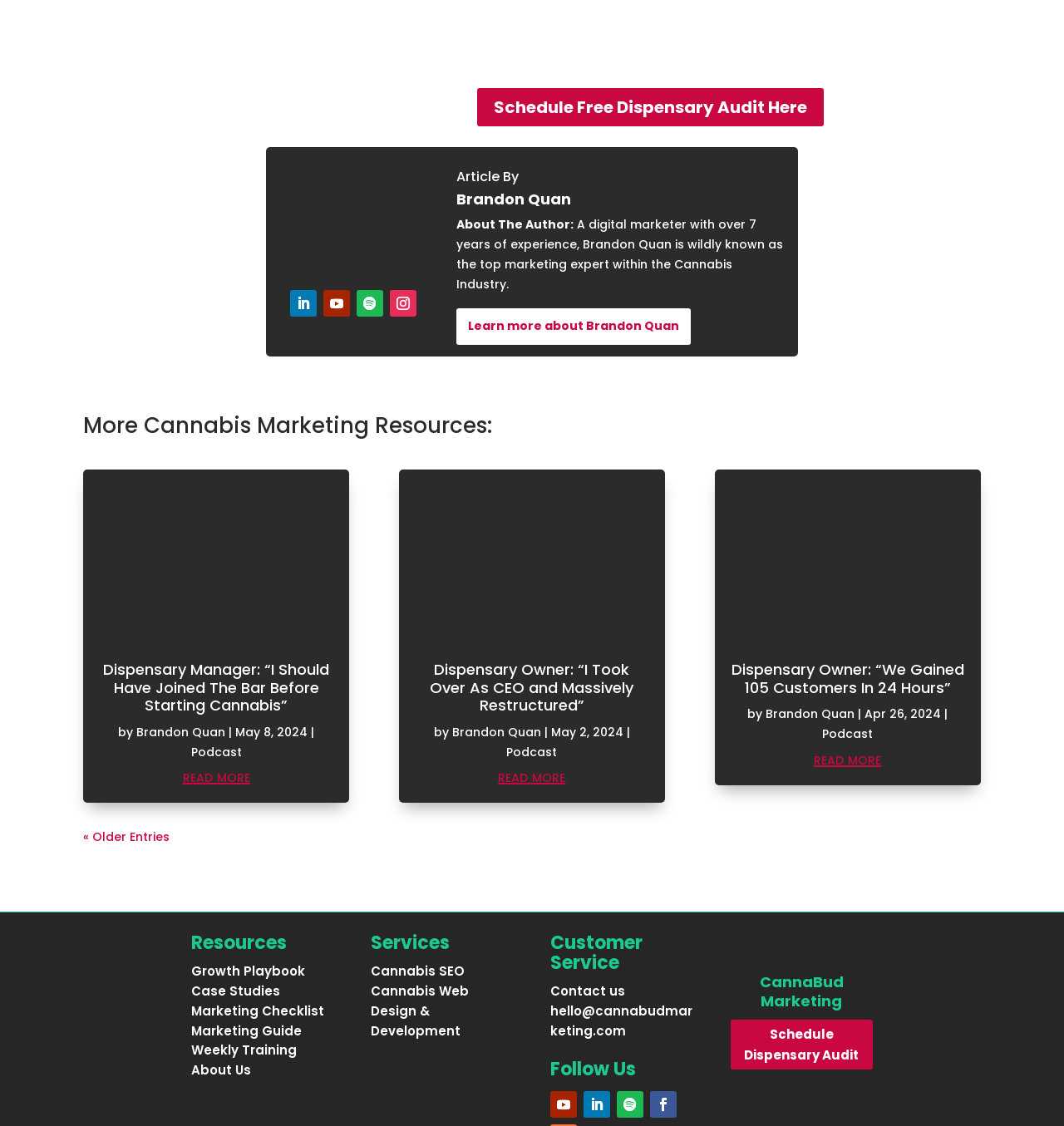What is the topic of the resources section?
Please answer the question as detailed as possible.

I examined the resources section and found links to 'Growth Playbook', 'Case Studies', 'Marketing Checklist', and 'Marketing Guide', which are all related to cannabis marketing.